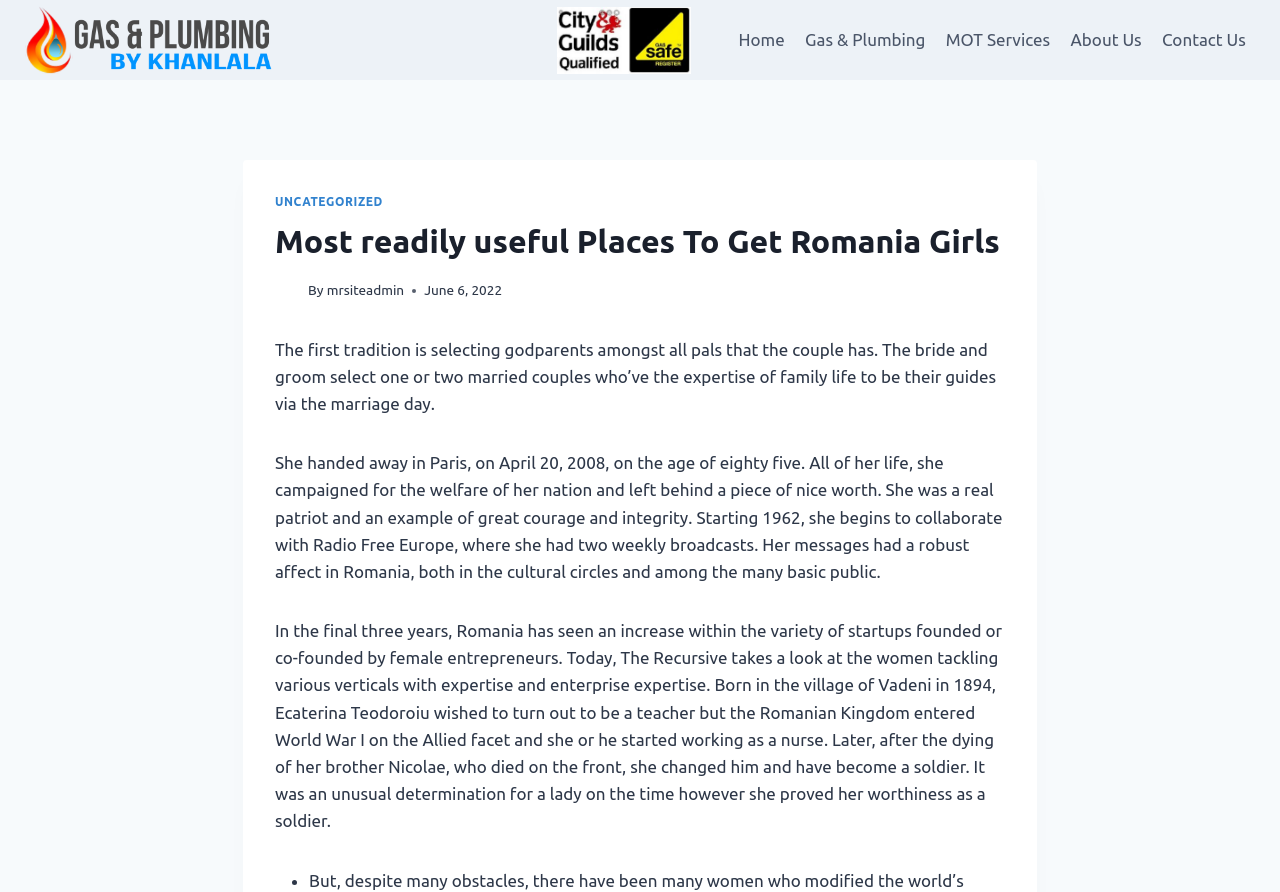Using the given element description, provide the bounding box coordinates (top-left x, top-left y, bottom-right x, bottom-right y) for the corresponding UI element in the screenshot: Uncategorized

[0.215, 0.219, 0.299, 0.233]